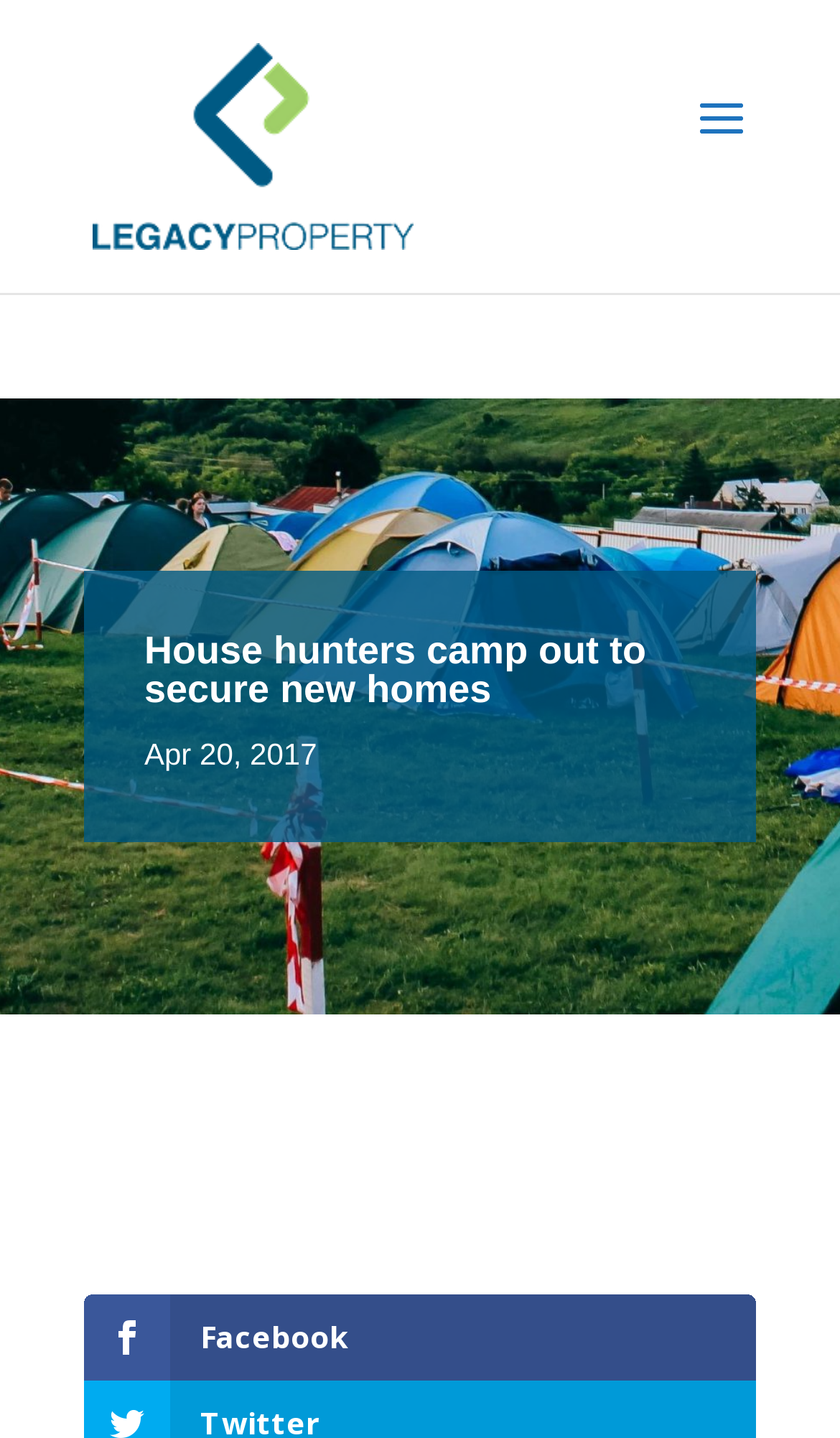Predict the bounding box for the UI component with the following description: "Facebook".

[0.1, 0.9, 0.9, 0.96]